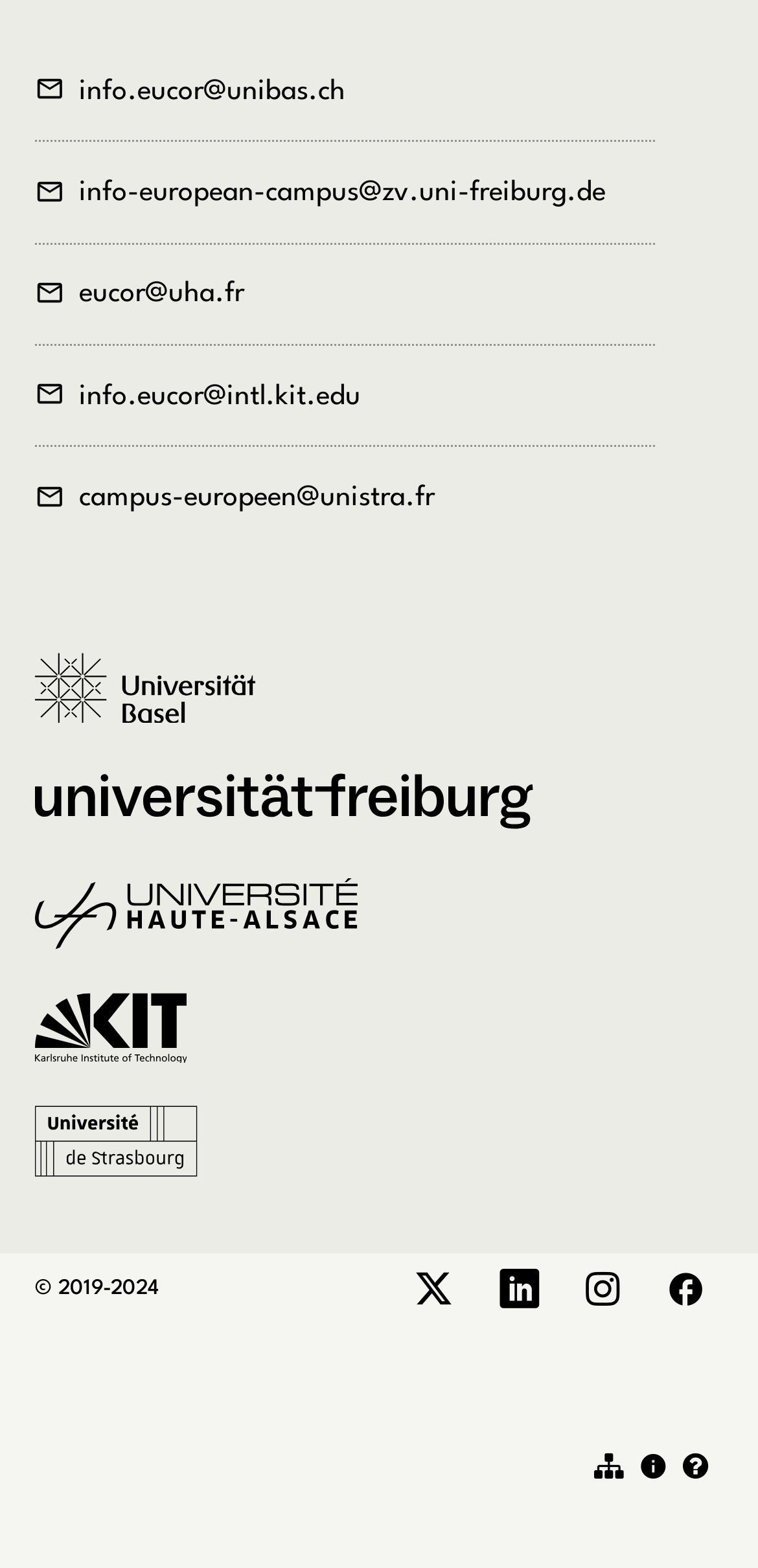Respond to the question below with a concise word or phrase:
What is the copyright year range?

2019-2024